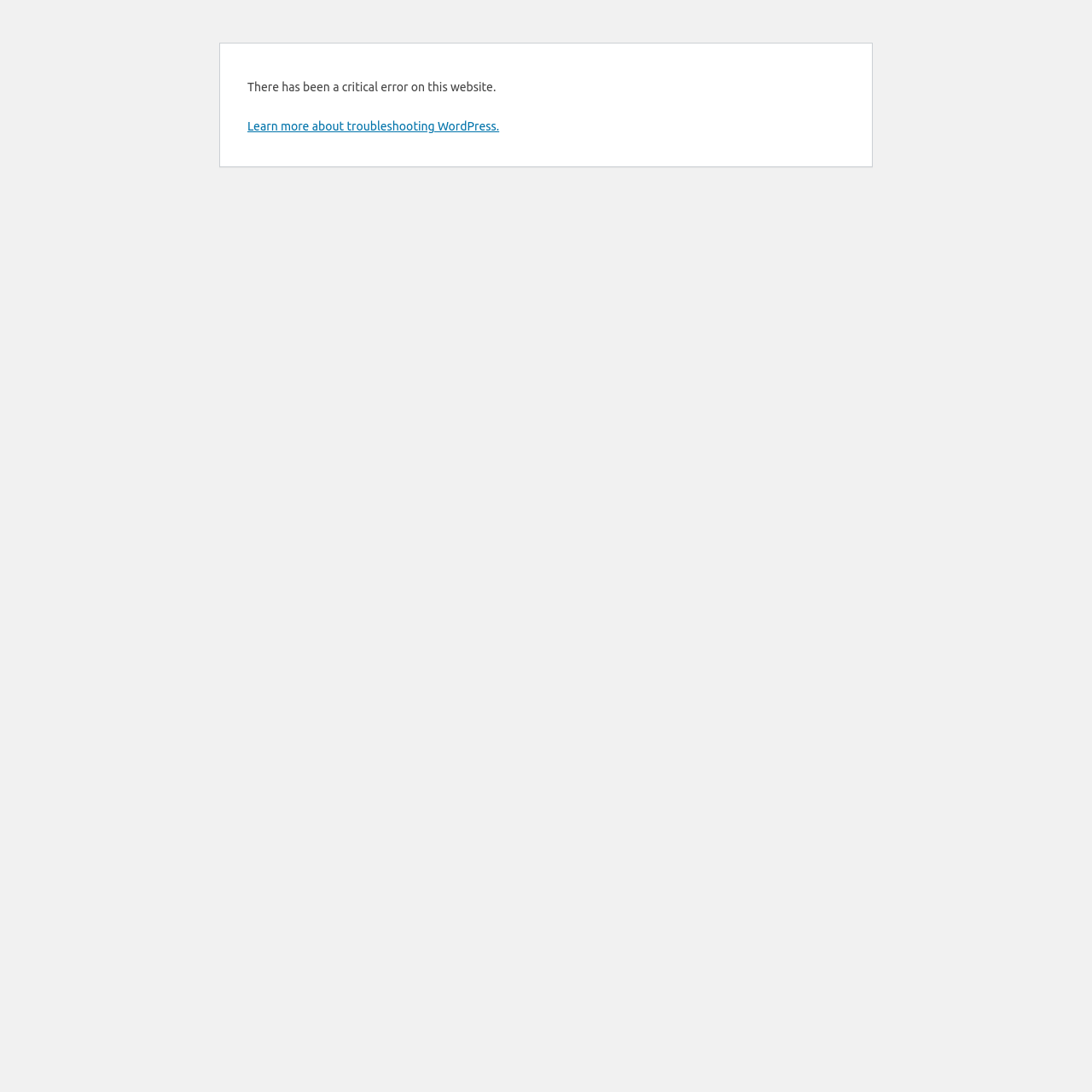For the following element description, predict the bounding box coordinates in the format (top-left x, top-left y, bottom-right x, bottom-right y). All values should be floating point numbers between 0 and 1. Description: Learn more about troubleshooting WordPress.

[0.227, 0.109, 0.457, 0.122]